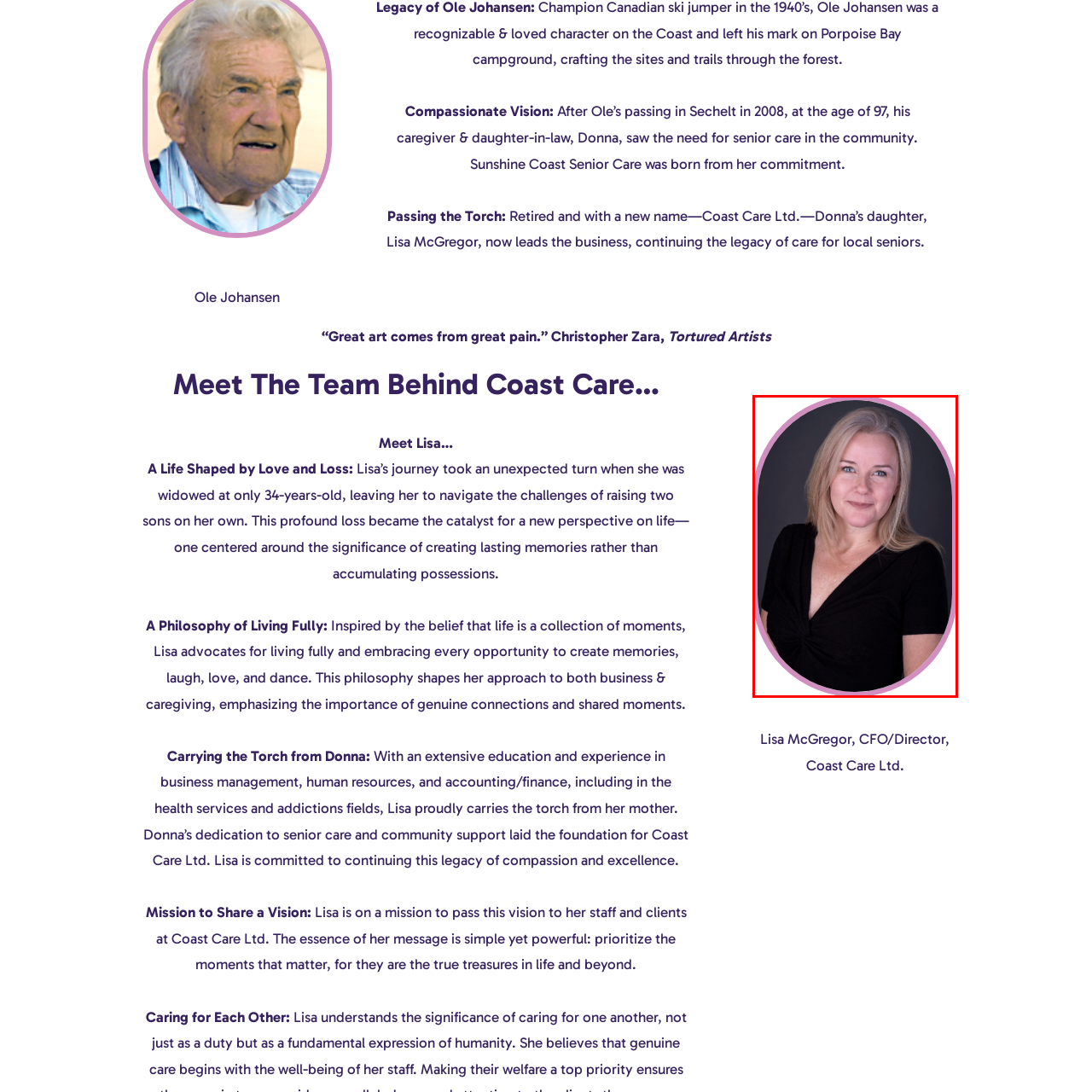Detail the features and components of the image inside the red outline.

This image features Lisa McGregor, the CFO and Director of Coast Care Ltd., a senior care organization that continues the legacy of compassionate caregiving founded by her mother, Donna. Lisa embodies a philosophy centered around creating lasting memories and meaningful connections in life, shaped by her personal experiences, including the profound challenge of raising two sons after becoming a widow at a young age. Her dedication to fostering a caring community reflects the mission of Coast Care Ltd., where she emphasizes the importance of cherishing moments that truly matter in life. The warm and welcoming expression on her face conveys her commitment to building genuine relationships through her work in senior care.